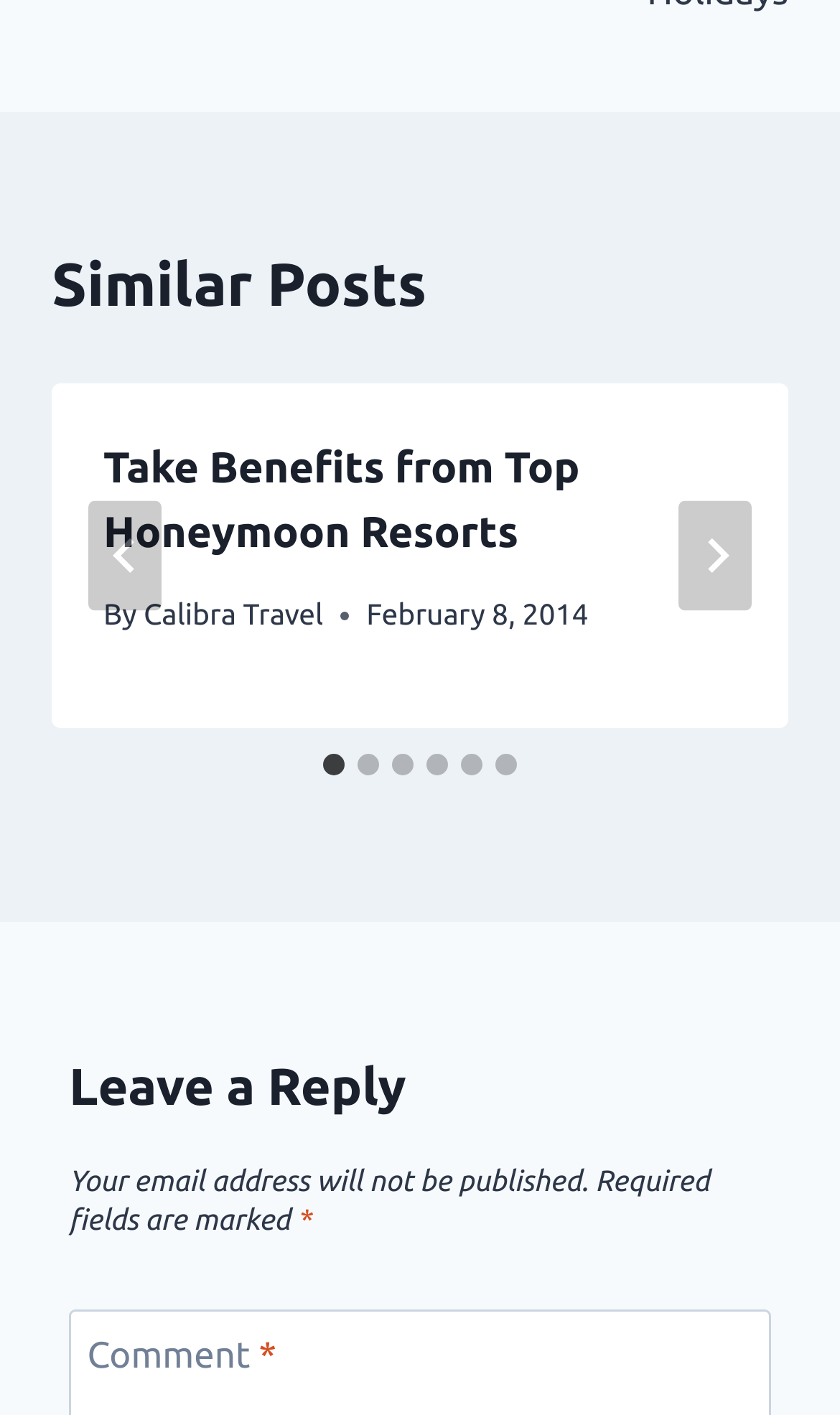Based on what you see in the screenshot, provide a thorough answer to this question: What is the name of the author of the article?

The name of the author of the article can be found in the link element with the text 'Calibra Travel' which is a child element of the article element.